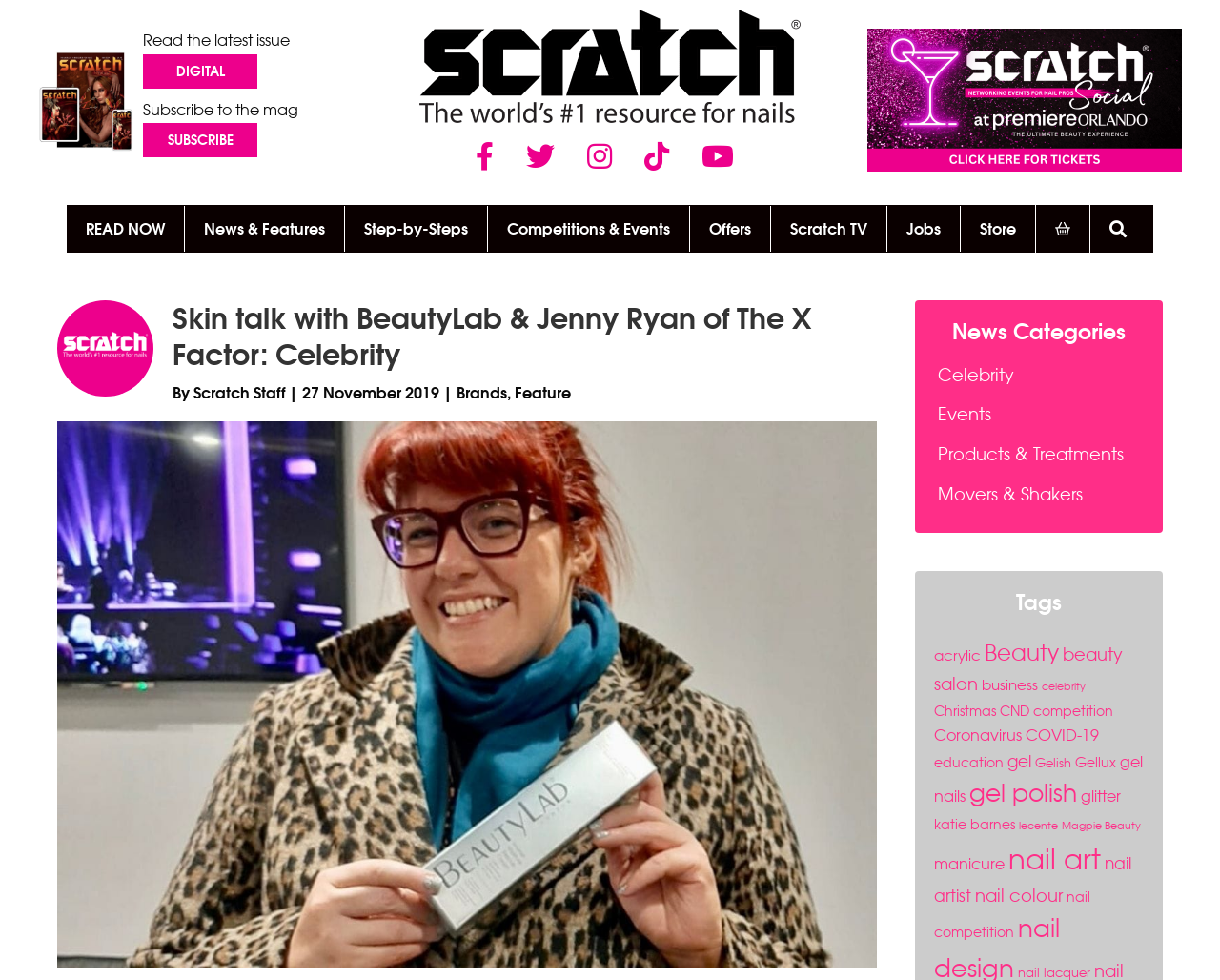What is the name of the skincare brand mentioned on the webpage?
Please respond to the question with a detailed and well-explained answer.

I found the answer by looking at the image description 'Xfactor Beautylab 2' and the heading 'Skin talk with BeautyLab & Jenny Ryan of The X Factor: Celebrity', which suggests that BeautyLab is a skincare brand.